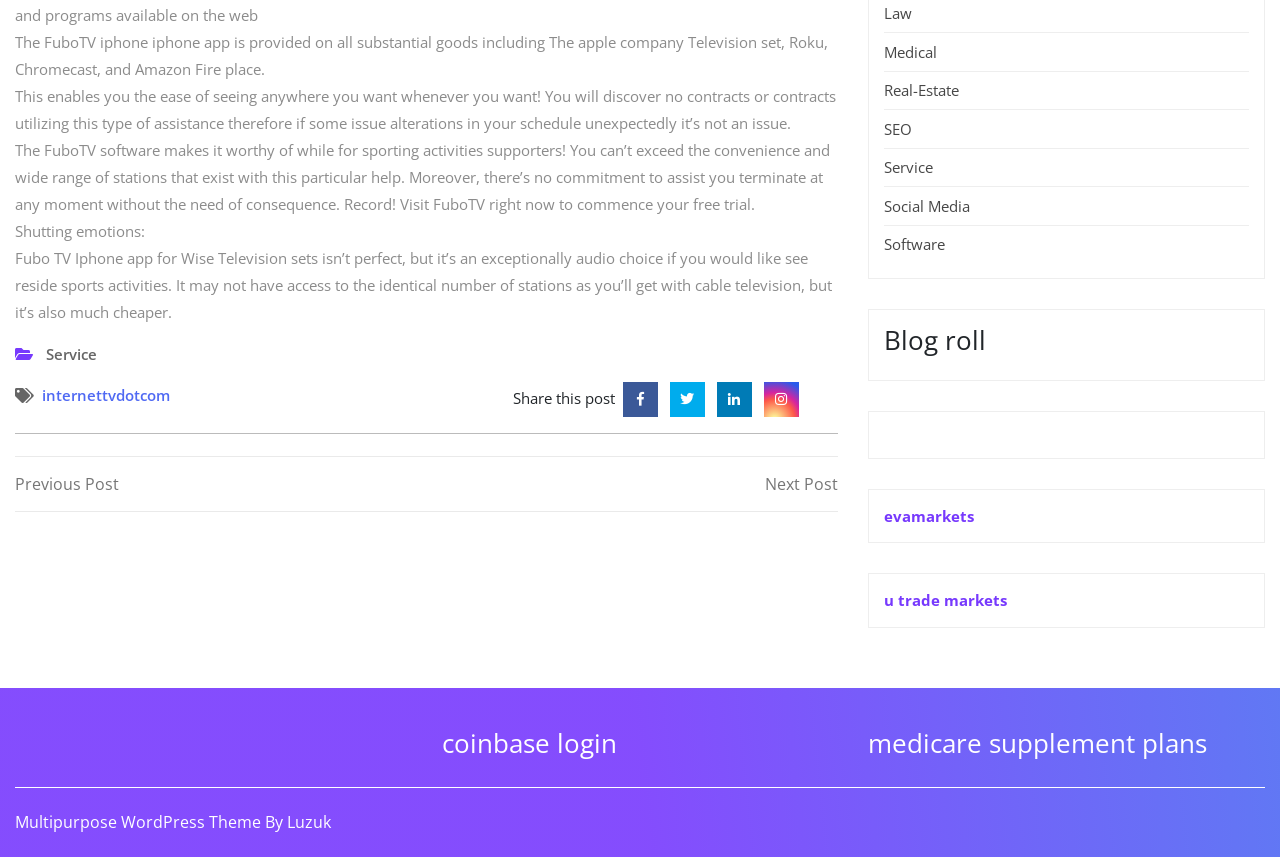Locate the bounding box coordinates of the element you need to click to accomplish the task described by this instruction: "Click the 'Service' link".

[0.036, 0.4, 0.076, 0.426]